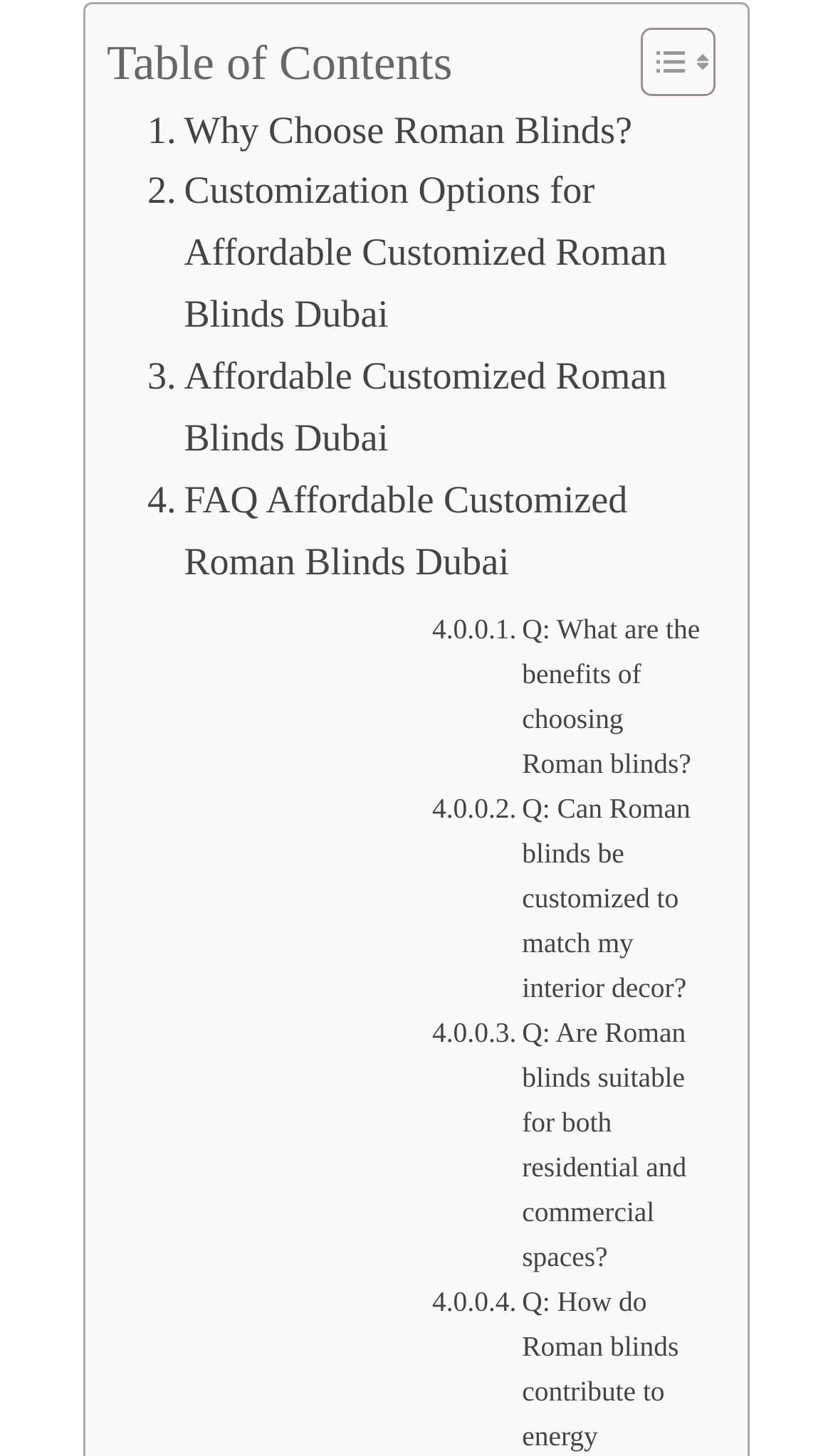How many FAQ questions are listed?
Provide a detailed and extensive answer to the question.

By examining the links on the webpage, I count three FAQ questions, which are 'What are the benefits of choosing Roman blinds?', 'Can Roman blinds be customized to match my interior decor?', and 'Are Roman blinds suitable for both residential and commercial spaces?'.